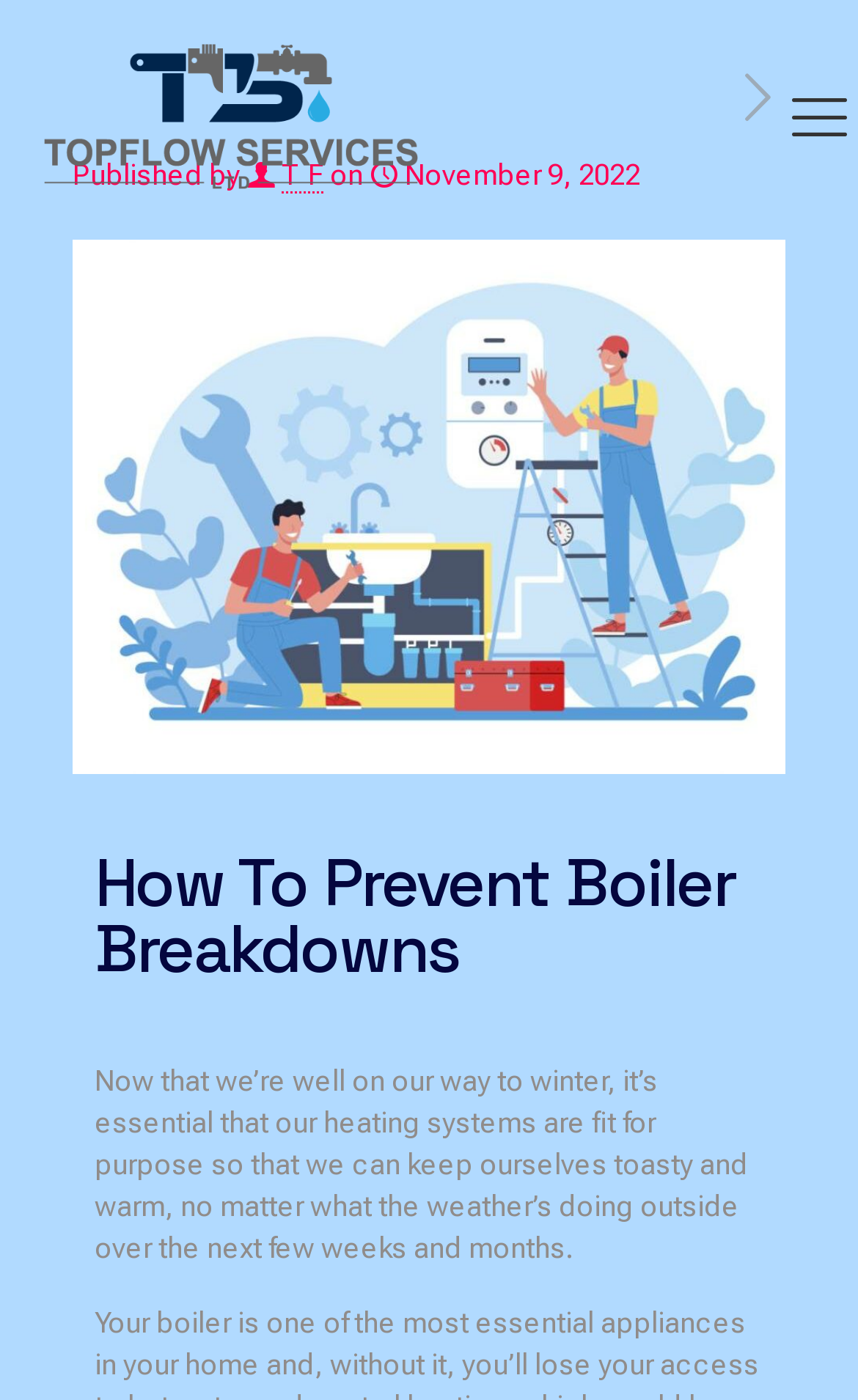Utilize the details in the image to give a detailed response to the question: Who is the author of the article?

The author's name can be found in the section that displays the published date and time, where it is written as 'T F'.